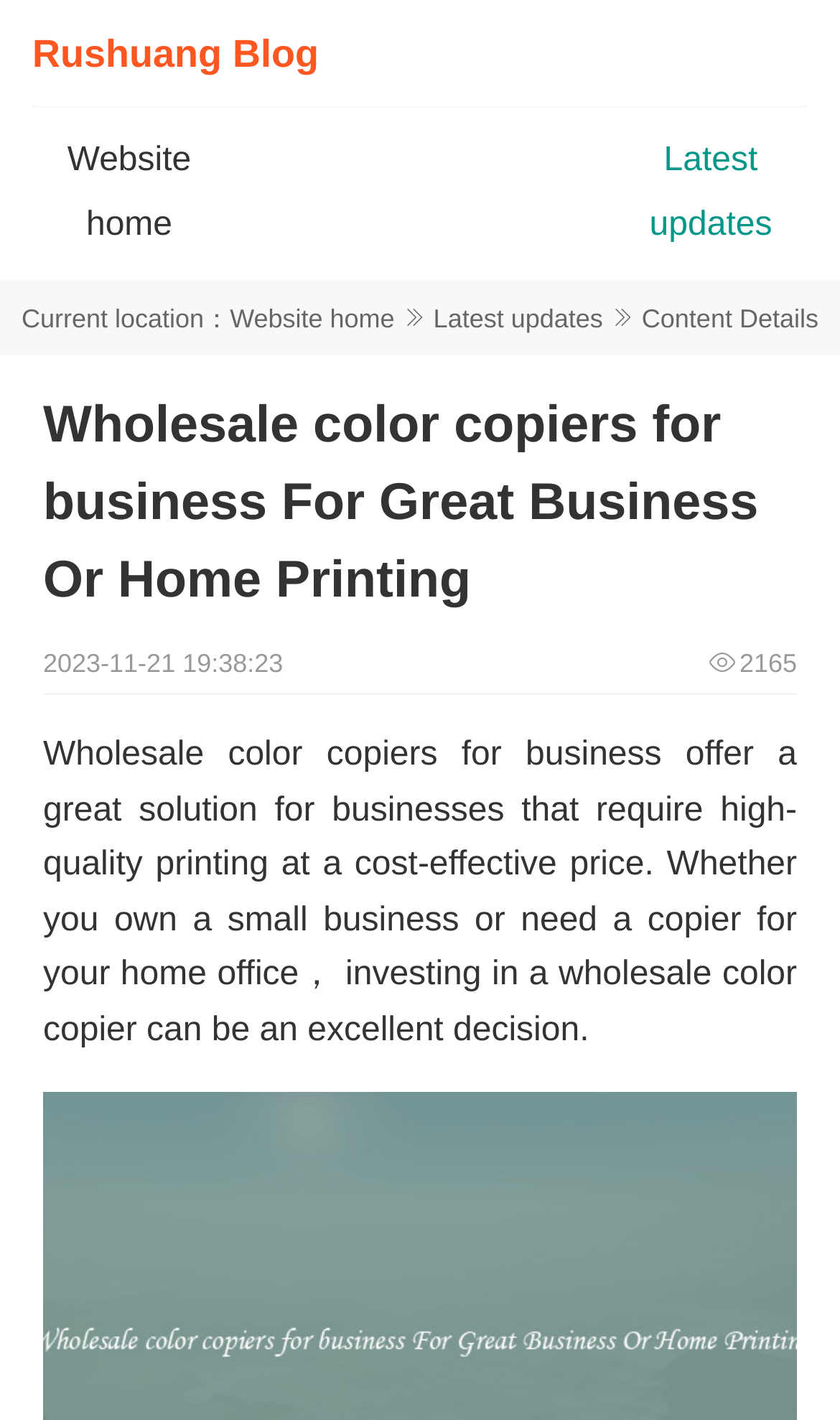What type of business can benefit from wholesale color copiers?
Please use the image to deliver a detailed and complete answer.

I found the type of business that can benefit from wholesale color copiers by reading the static text element with the content 'Wholesale color copiers for business offer a great solution for businesses that require high-quality printing at a cost-effective price. Whether you own a small business or need a copier for your home office...' which is located below the main heading.